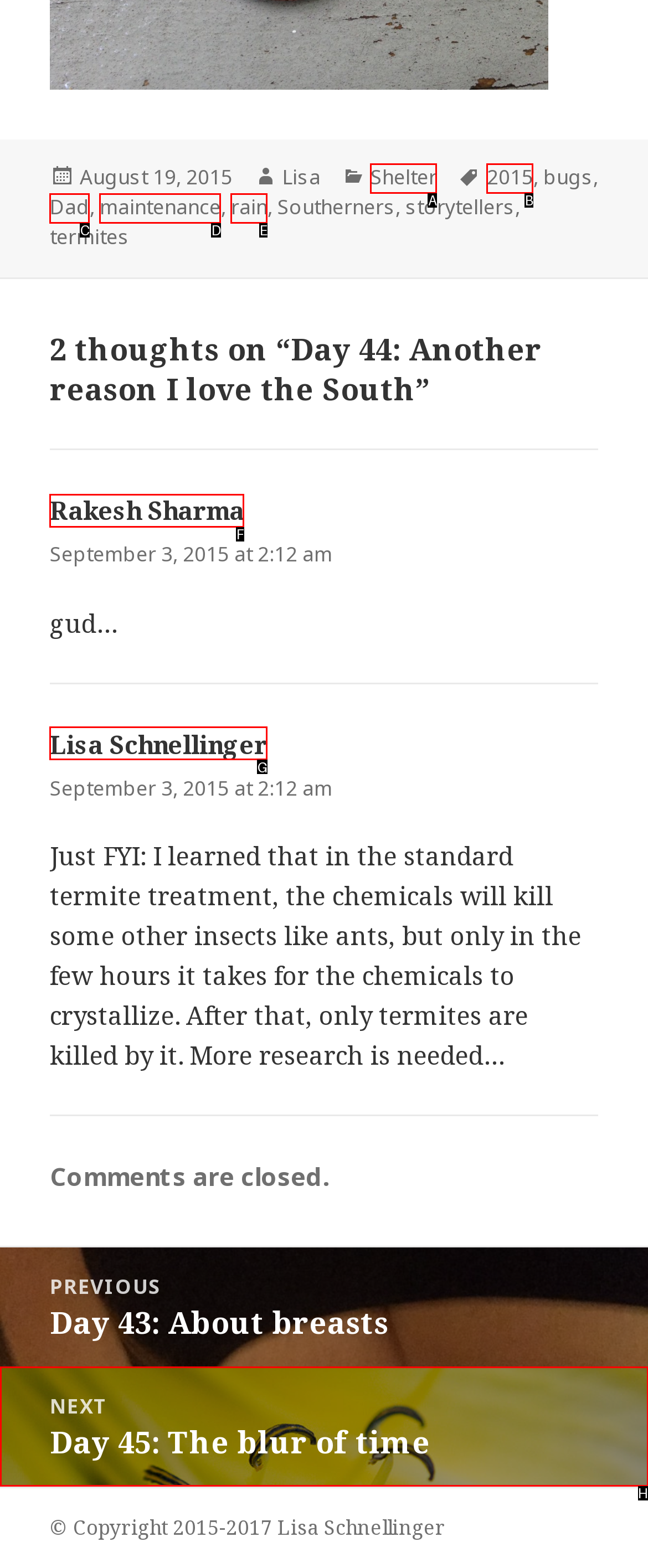Determine which HTML element best suits the description: maintenance. Reply with the letter of the matching option.

D